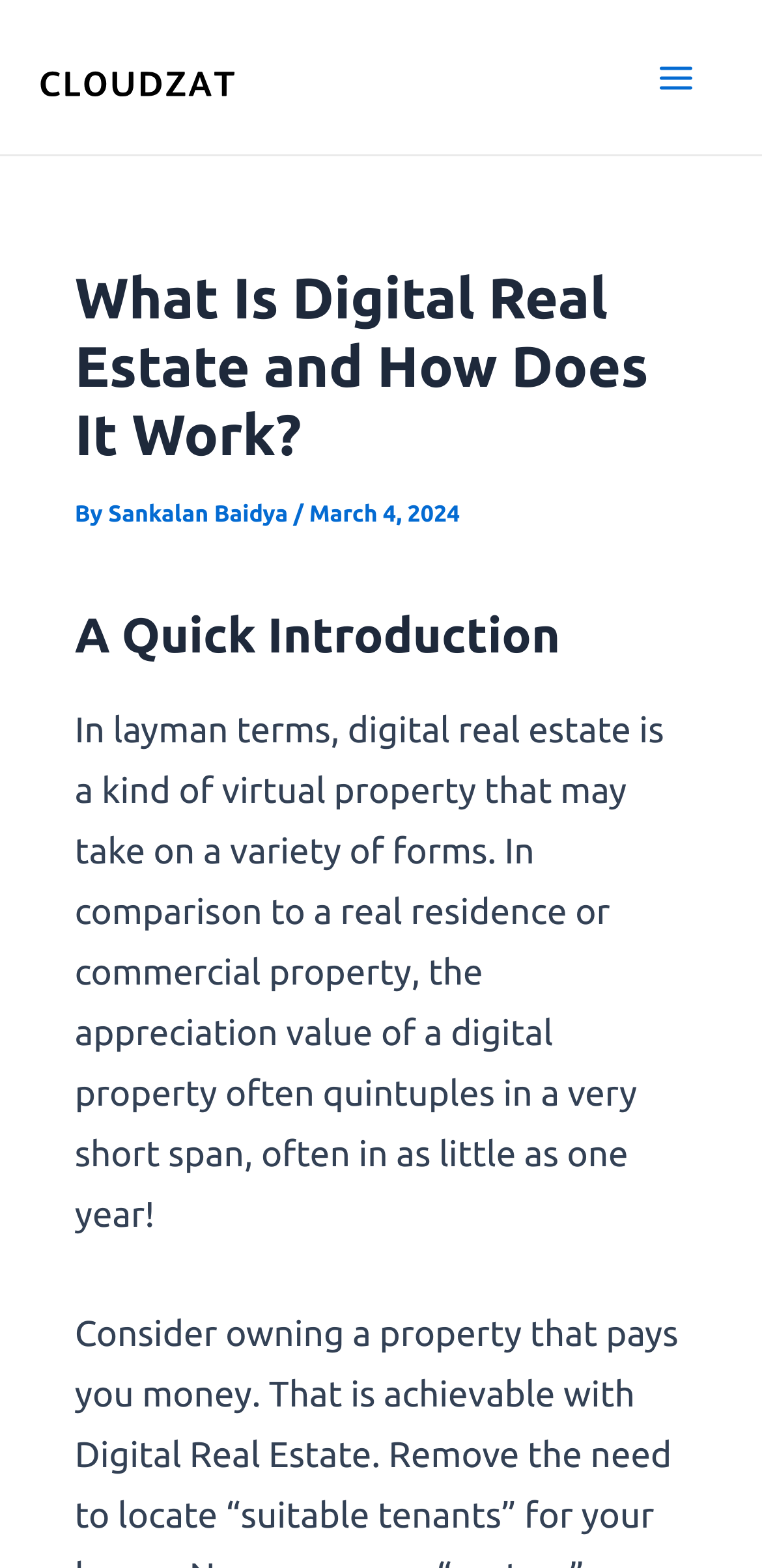Given the element description Main Menu, predict the bounding box coordinates for the UI element in the webpage screenshot. The format should be (top-left x, top-left y, bottom-right x, bottom-right y), and the values should be between 0 and 1.

[0.827, 0.02, 0.949, 0.079]